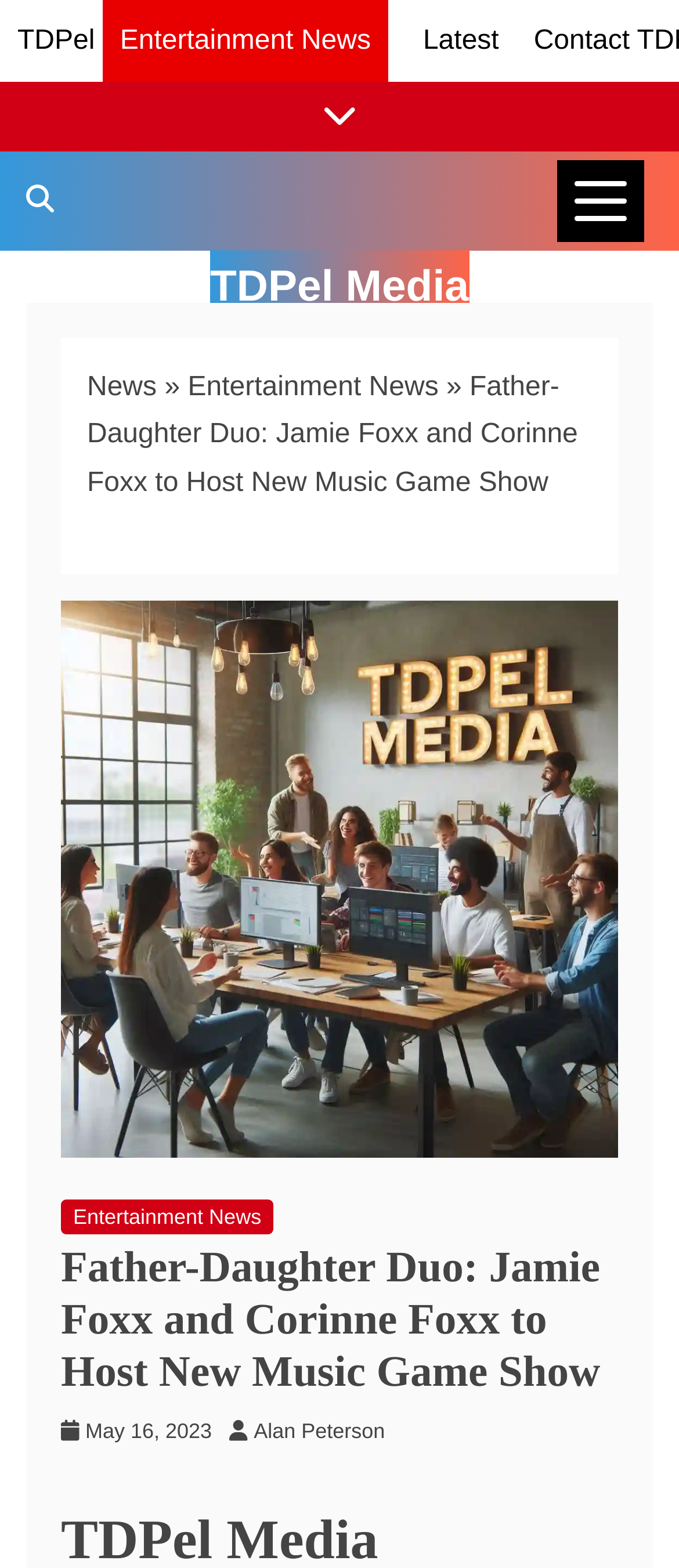Please specify the bounding box coordinates of the element that should be clicked to execute the given instruction: 'Read Entertainment News'. Ensure the coordinates are four float numbers between 0 and 1, expressed as [left, top, right, bottom].

[0.276, 0.238, 0.646, 0.257]